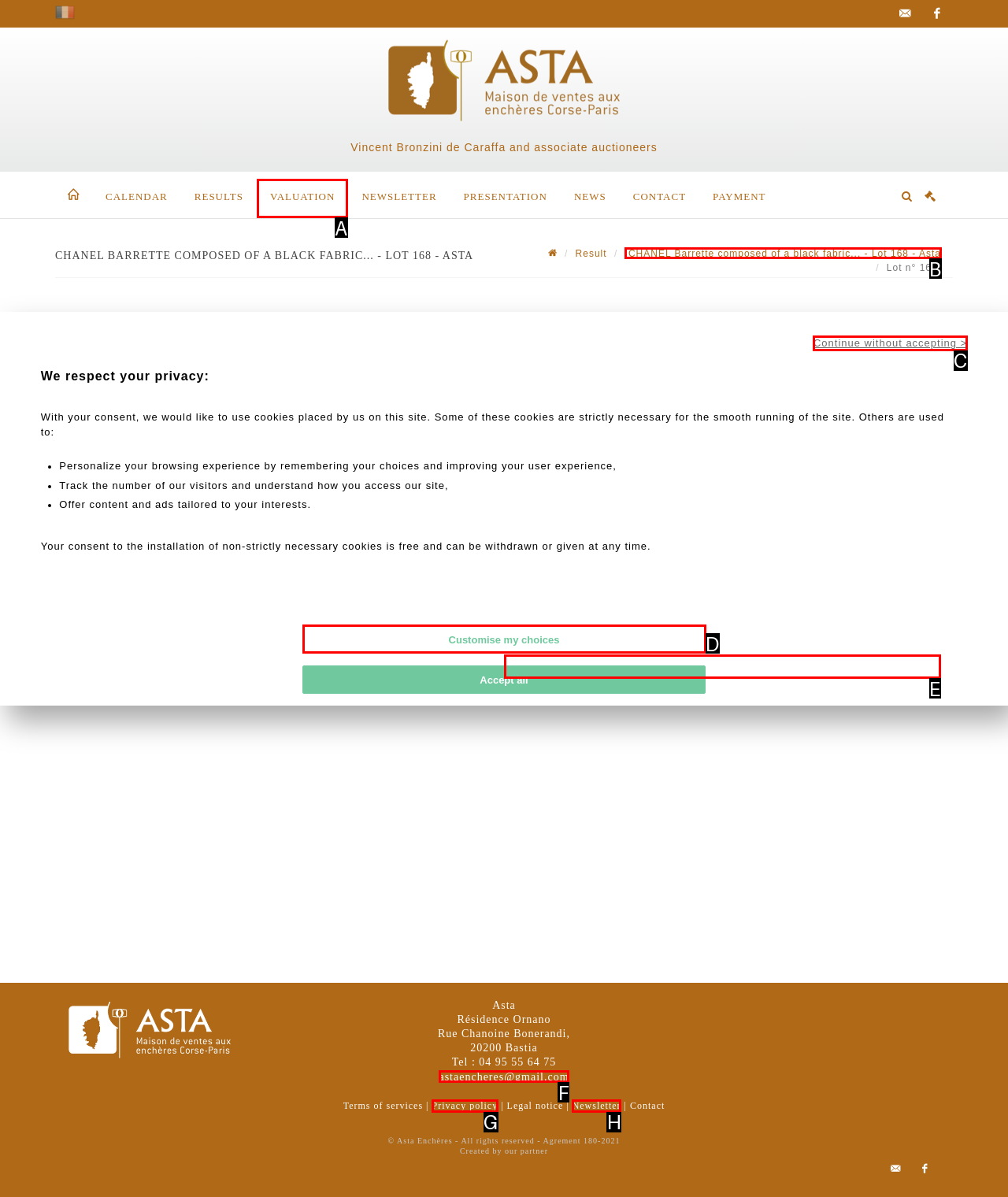Specify which element within the red bounding boxes should be clicked for this task: Return to catalogue Respond with the letter of the correct option.

E